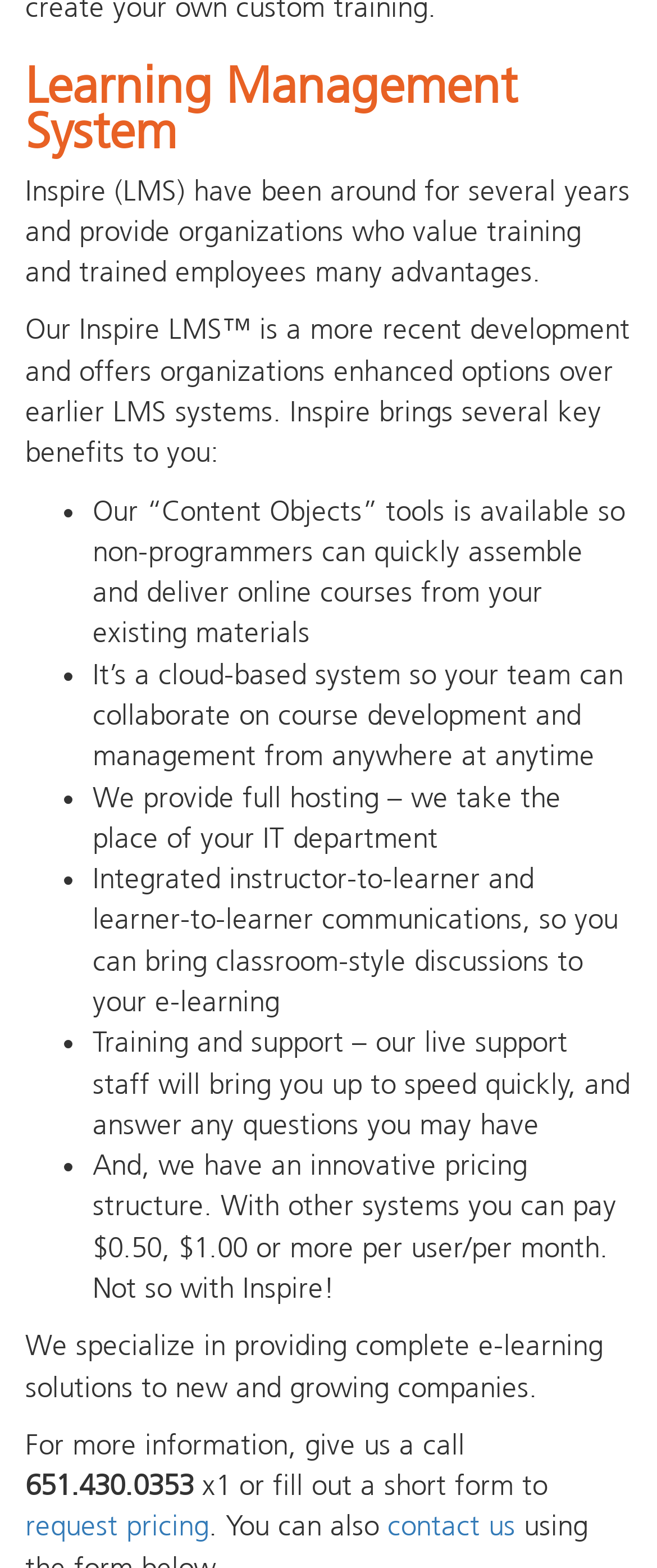Please give a concise answer to this question using a single word or phrase: 
What is the advantage of the cloud-based system?

Collaborate from anywhere